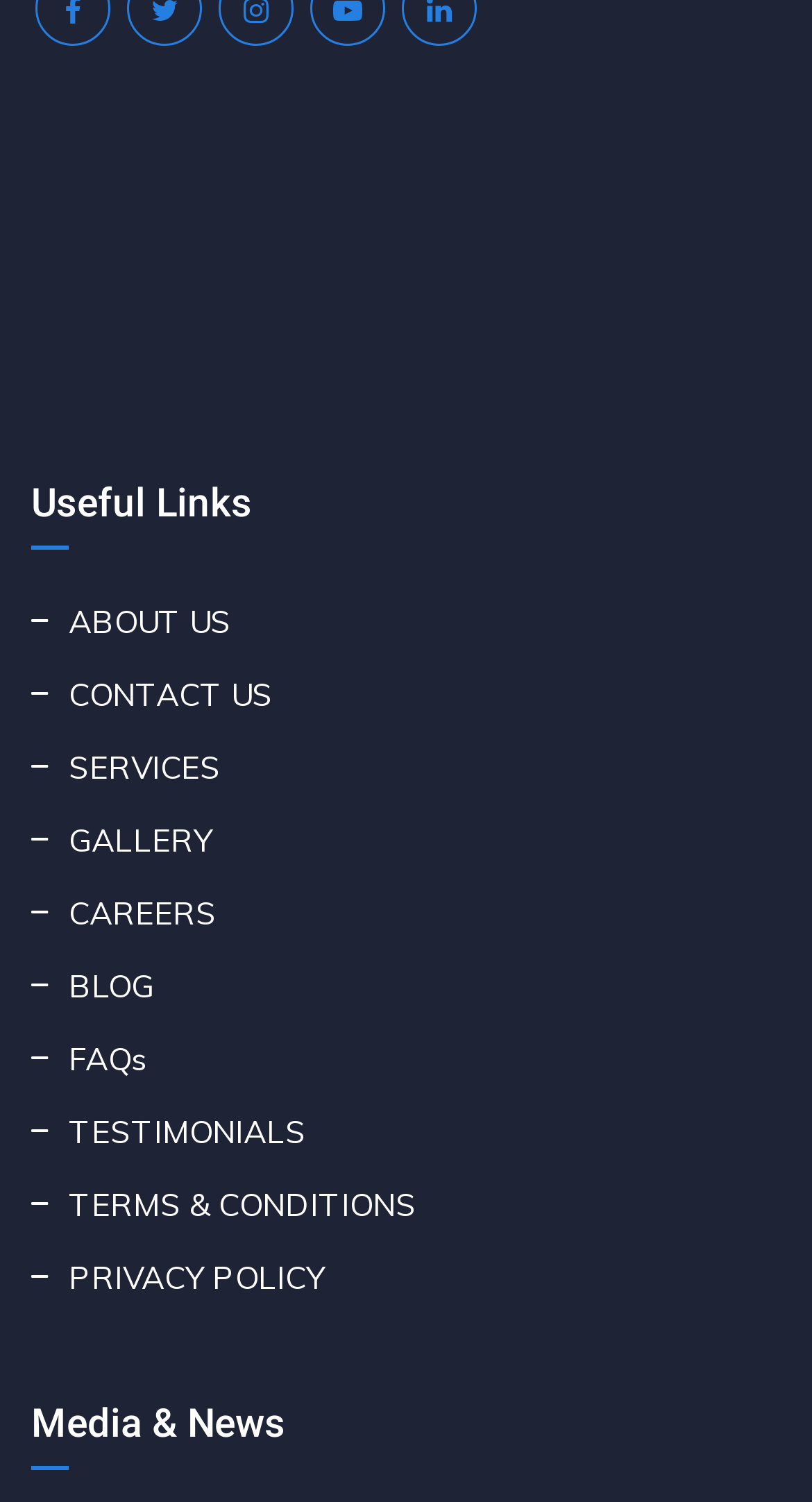Please determine the bounding box coordinates of the element's region to click for the following instruction: "Learn about the company".

[0.038, 0.396, 0.285, 0.431]